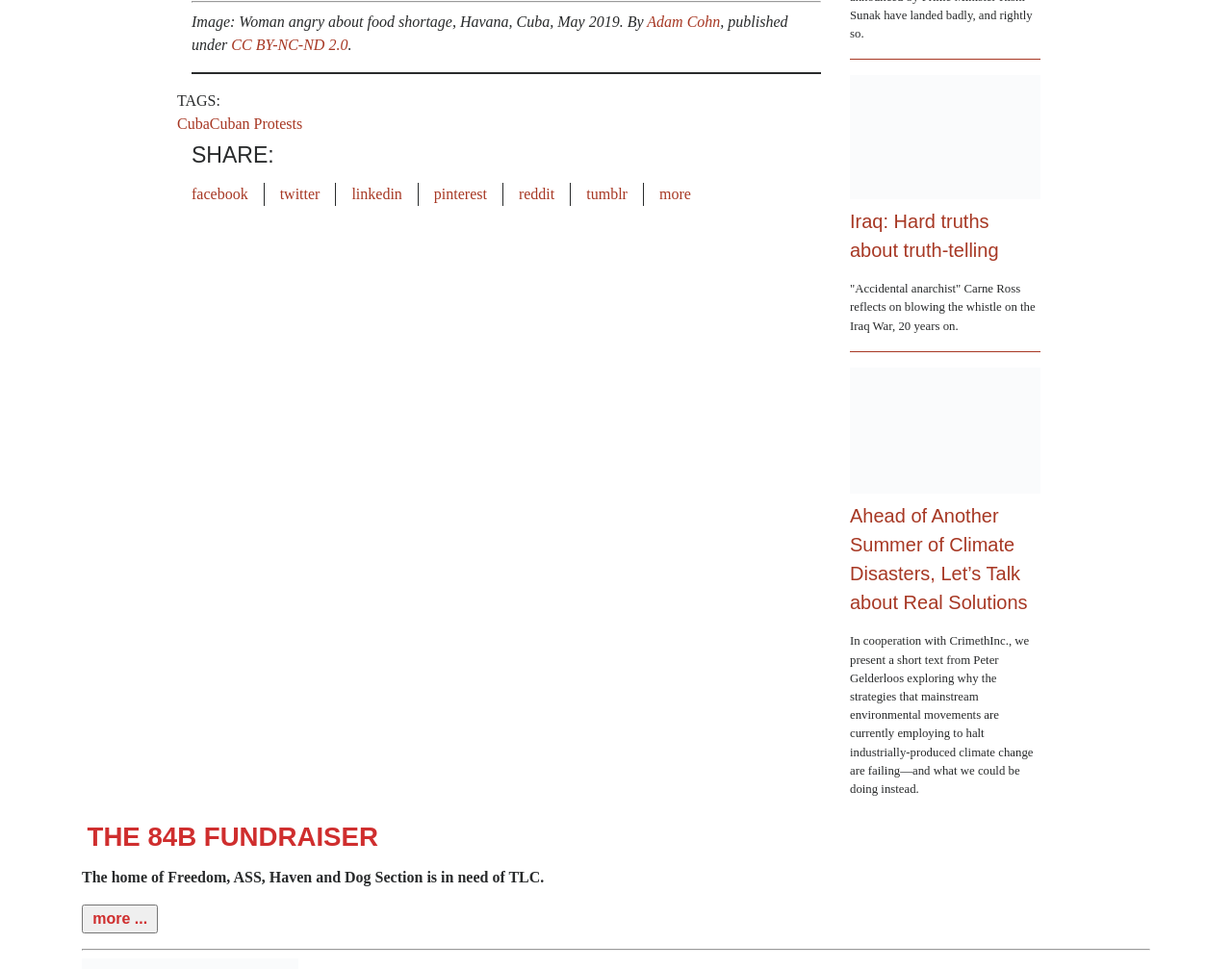Please identify the bounding box coordinates of the element's region that needs to be clicked to fulfill the following instruction: "Click on the link to learn more about Cuba". The bounding box coordinates should consist of four float numbers between 0 and 1, i.e., [left, top, right, bottom].

[0.144, 0.119, 0.17, 0.136]